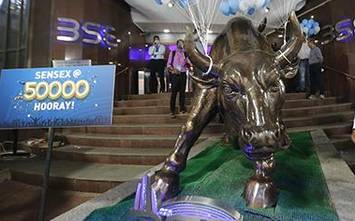What is the color of the balloons adorning the ceiling?
Please answer the question with a detailed and comprehensive explanation.

The caption describes the background of the image as 'lively', featuring bright blue balloons adorning the ceiling, which adds to the festive atmosphere of the celebration.